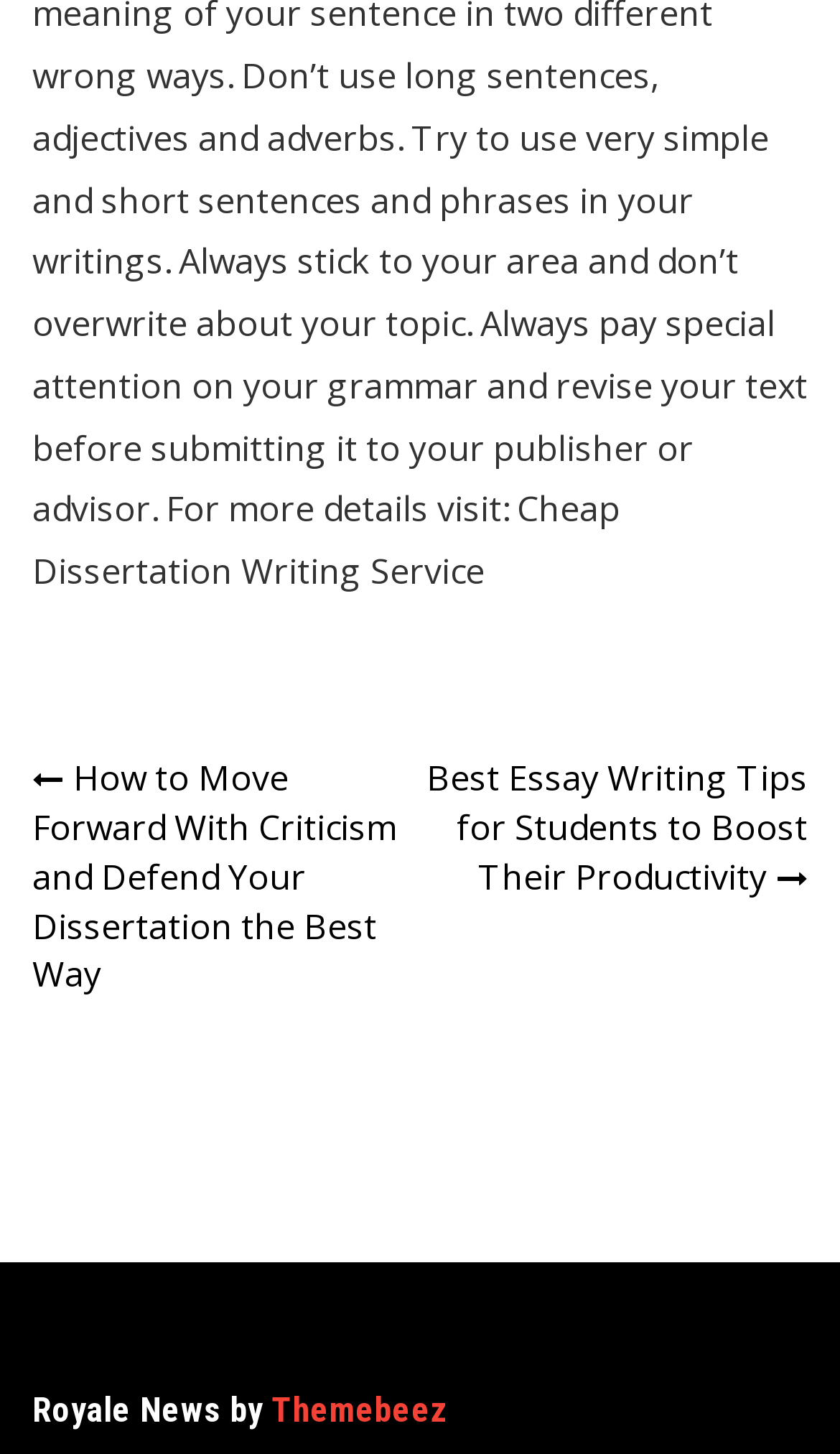What is the purpose of the 'Post navigation' section?
Provide a detailed and well-explained answer to the question.

The 'Post navigation' section contains links to other posts, allowing users to navigate between them.